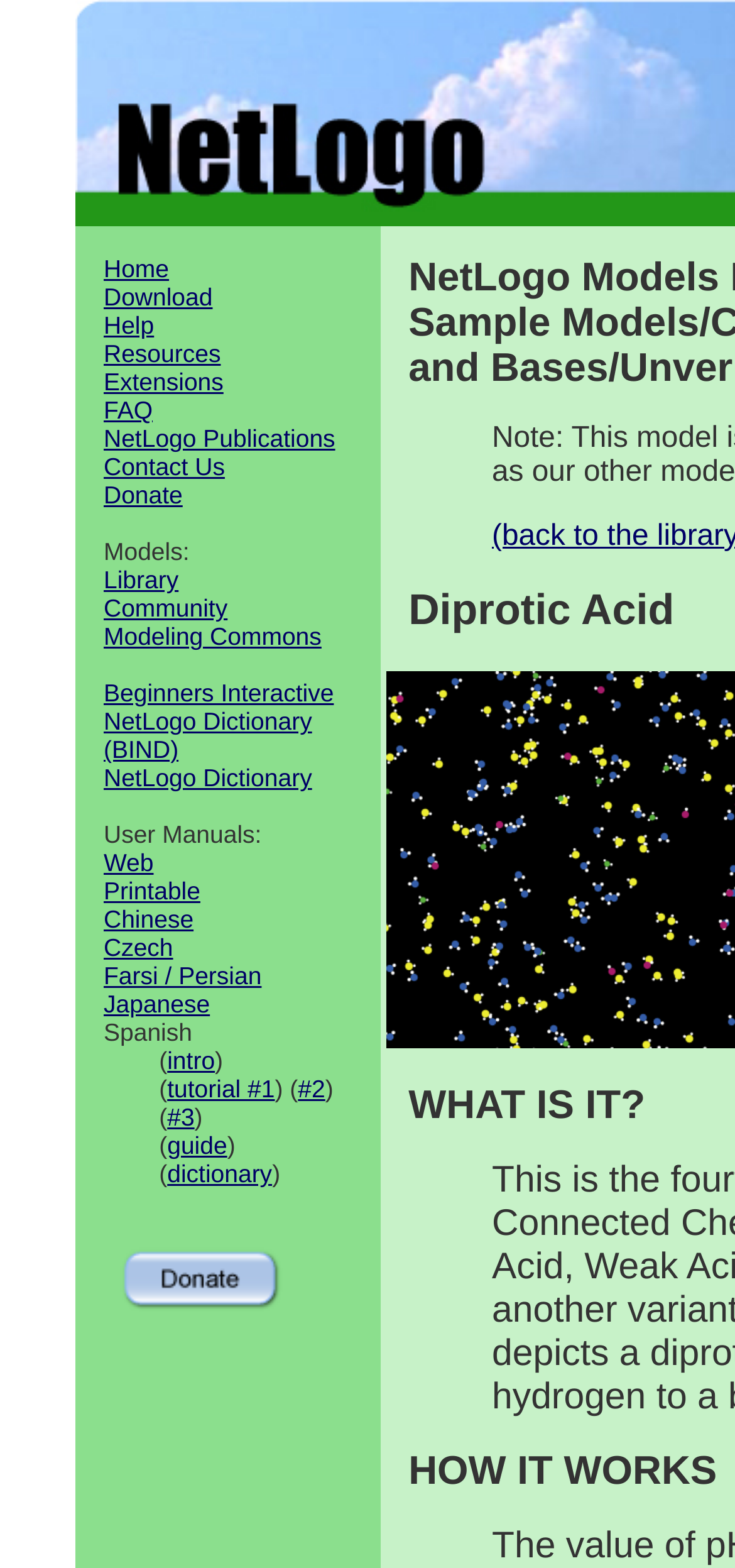Utilize the details in the image to give a detailed response to the question: How many static text elements are there on the webpage?

I counted the number of static text elements on the webpage, including 'Models:', 'User Manuals:', and others, and found a total of 7 static text elements.